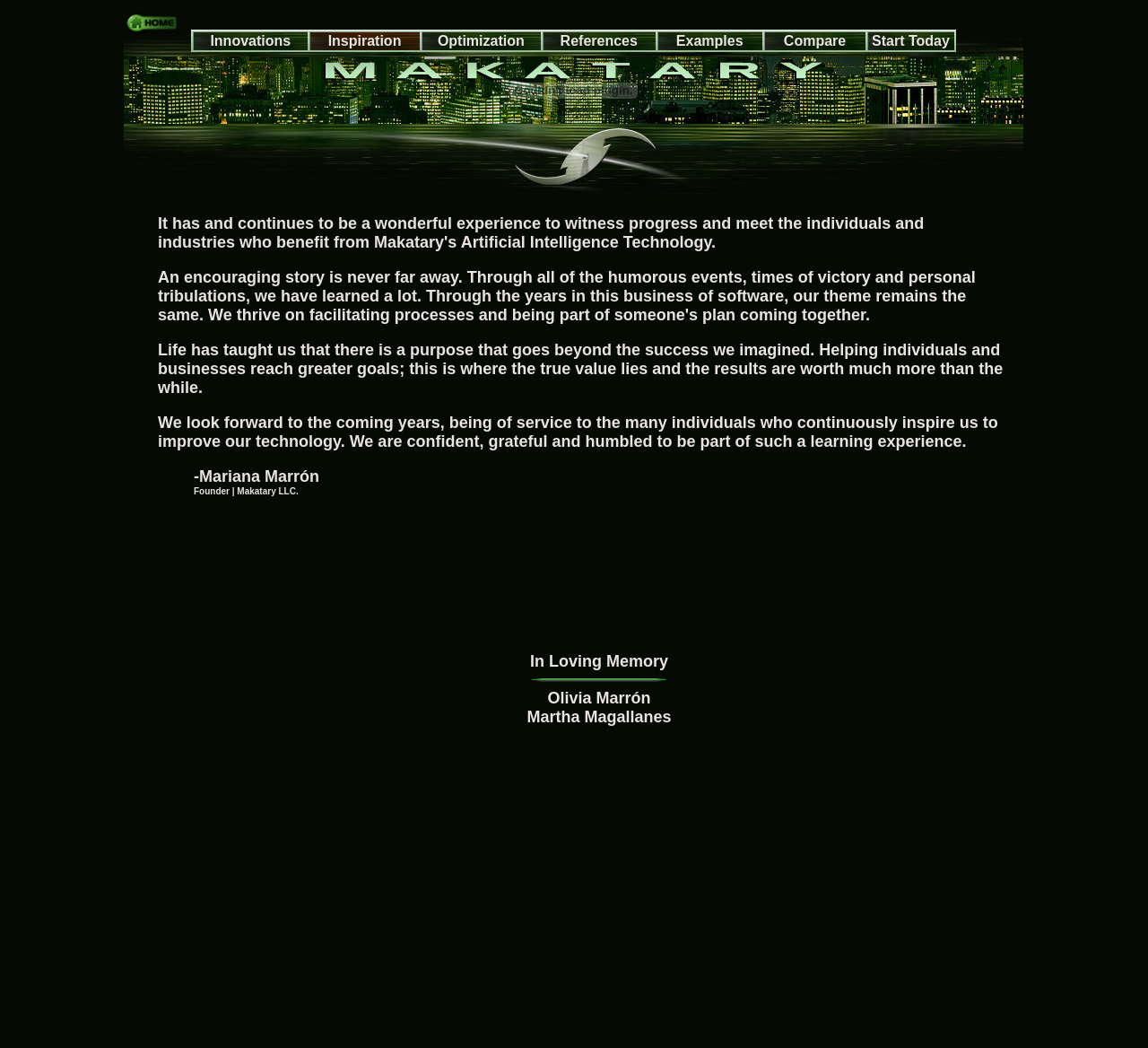What is the name of the person in loving memory?
Look at the image and provide a detailed response to the question.

I found the answer by looking at the text in the StaticText element, which mentions 'In Loving Memory Mariana Marron'.